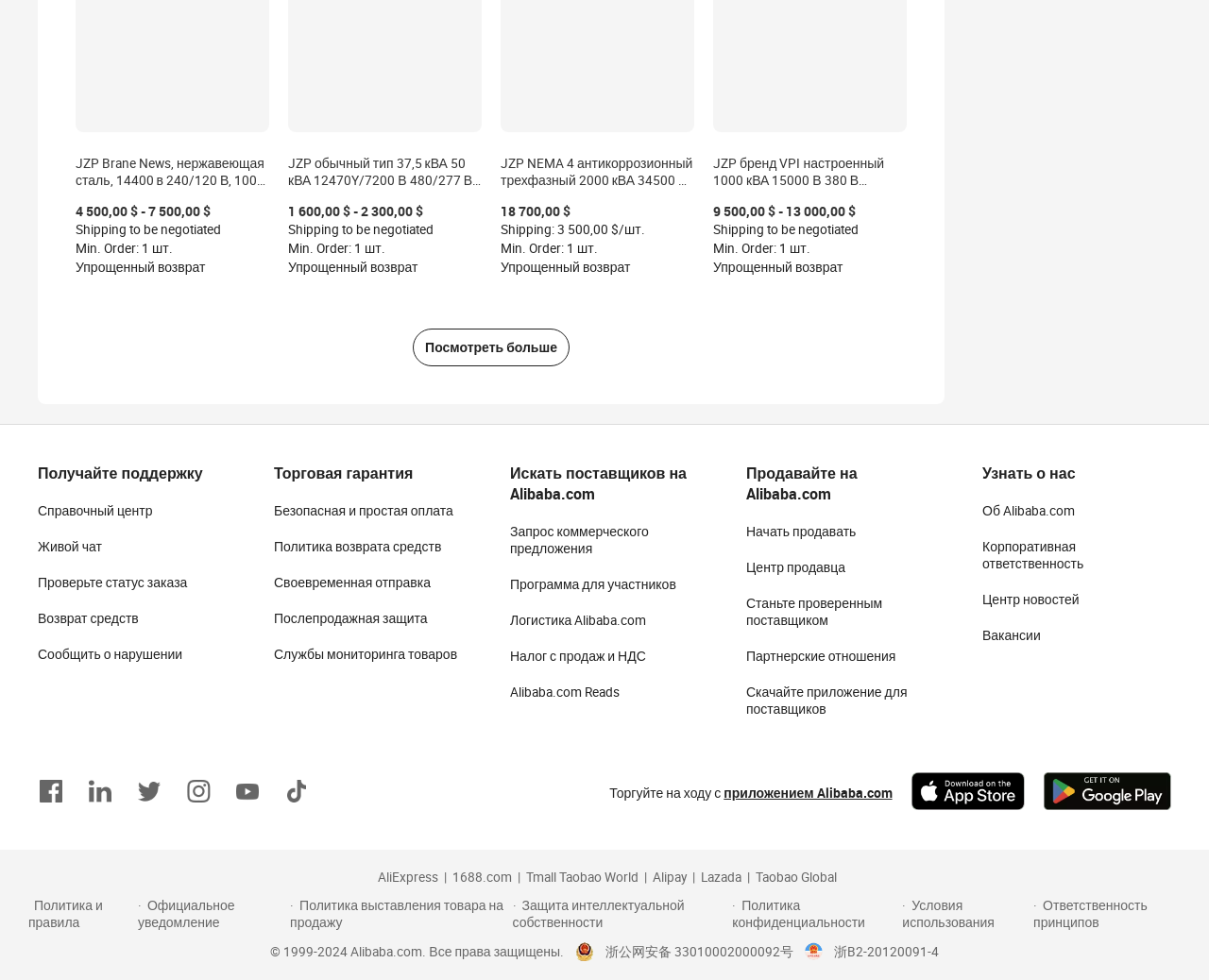Please identify the bounding box coordinates of where to click in order to follow the instruction: "Search for suppliers".

[0.422, 0.472, 0.578, 0.514]